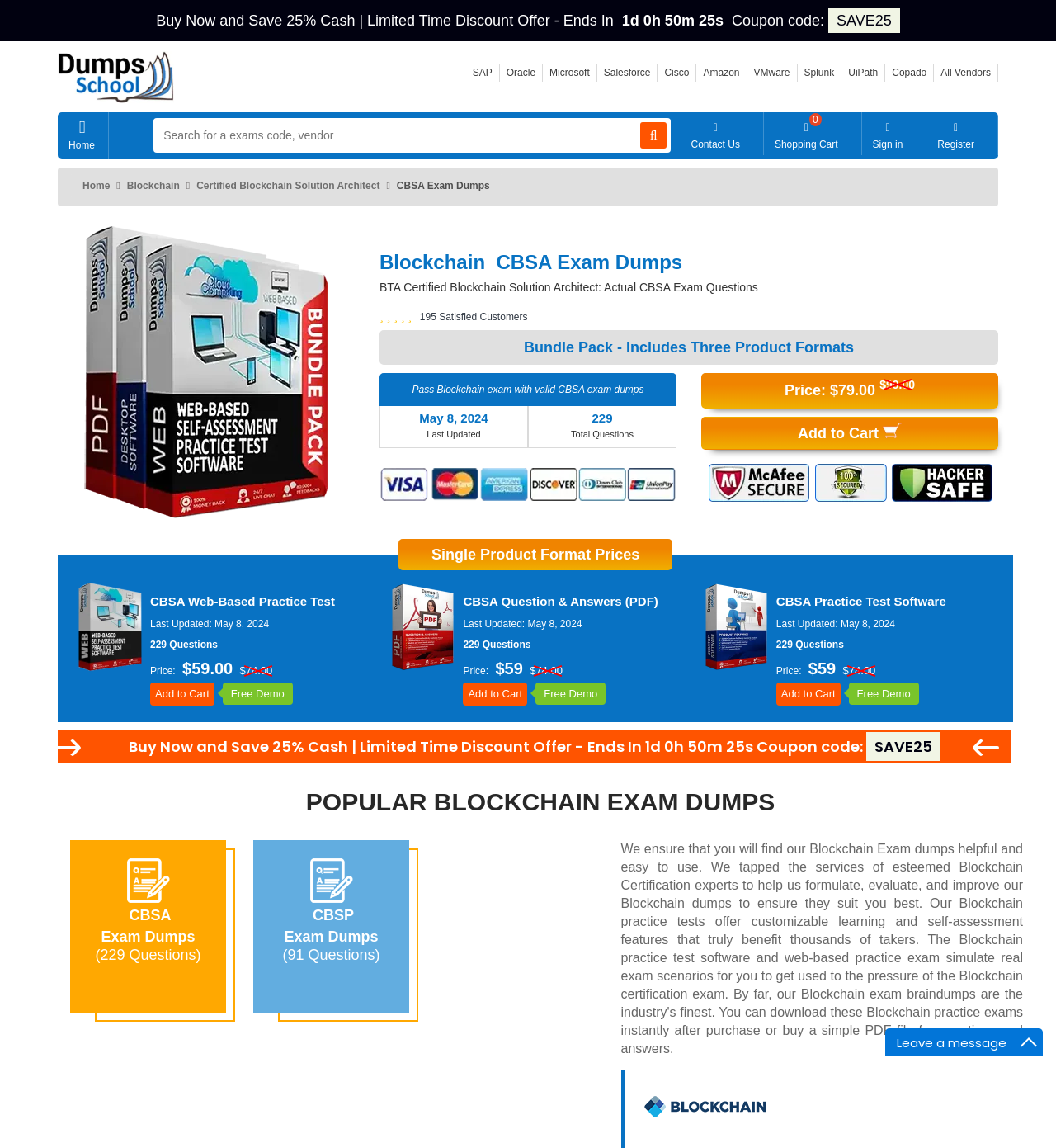Answer the question with a single word or phrase: 
What is the total number of questions in the CBSA Exam Dumps?

229